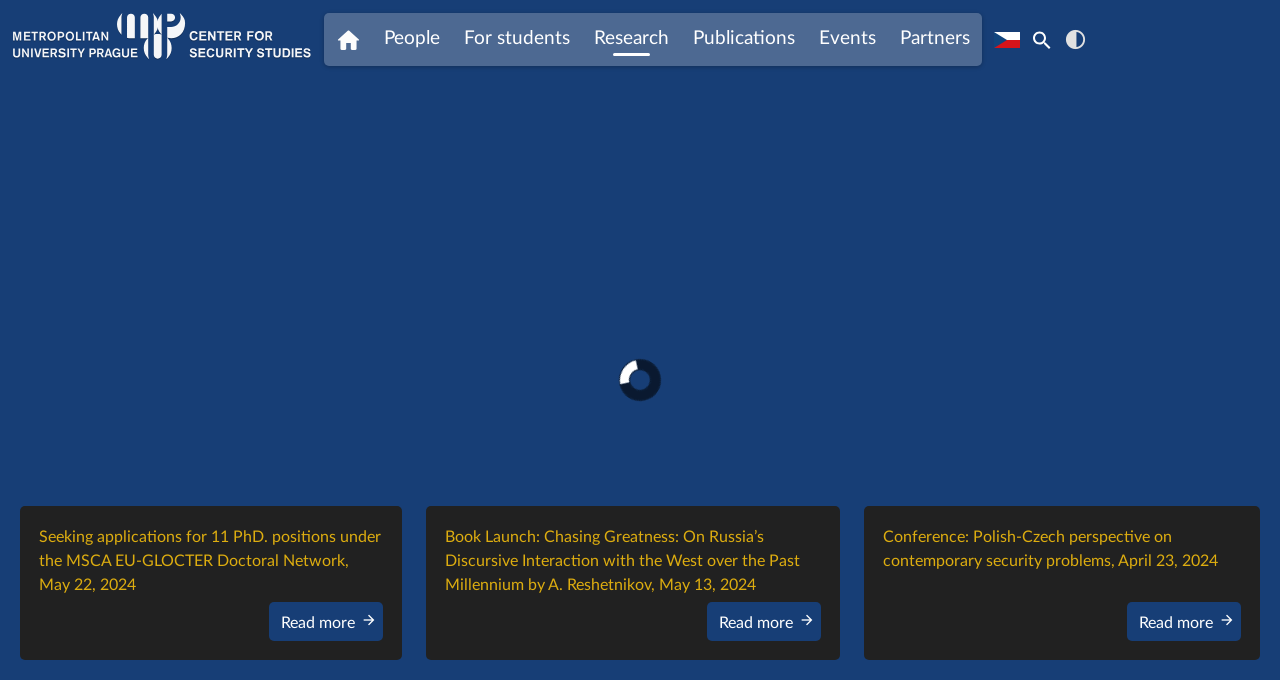Determine the coordinates of the bounding box for the clickable area needed to execute this instruction: "Read more about PhD positions".

[0.016, 0.725, 0.314, 0.945]